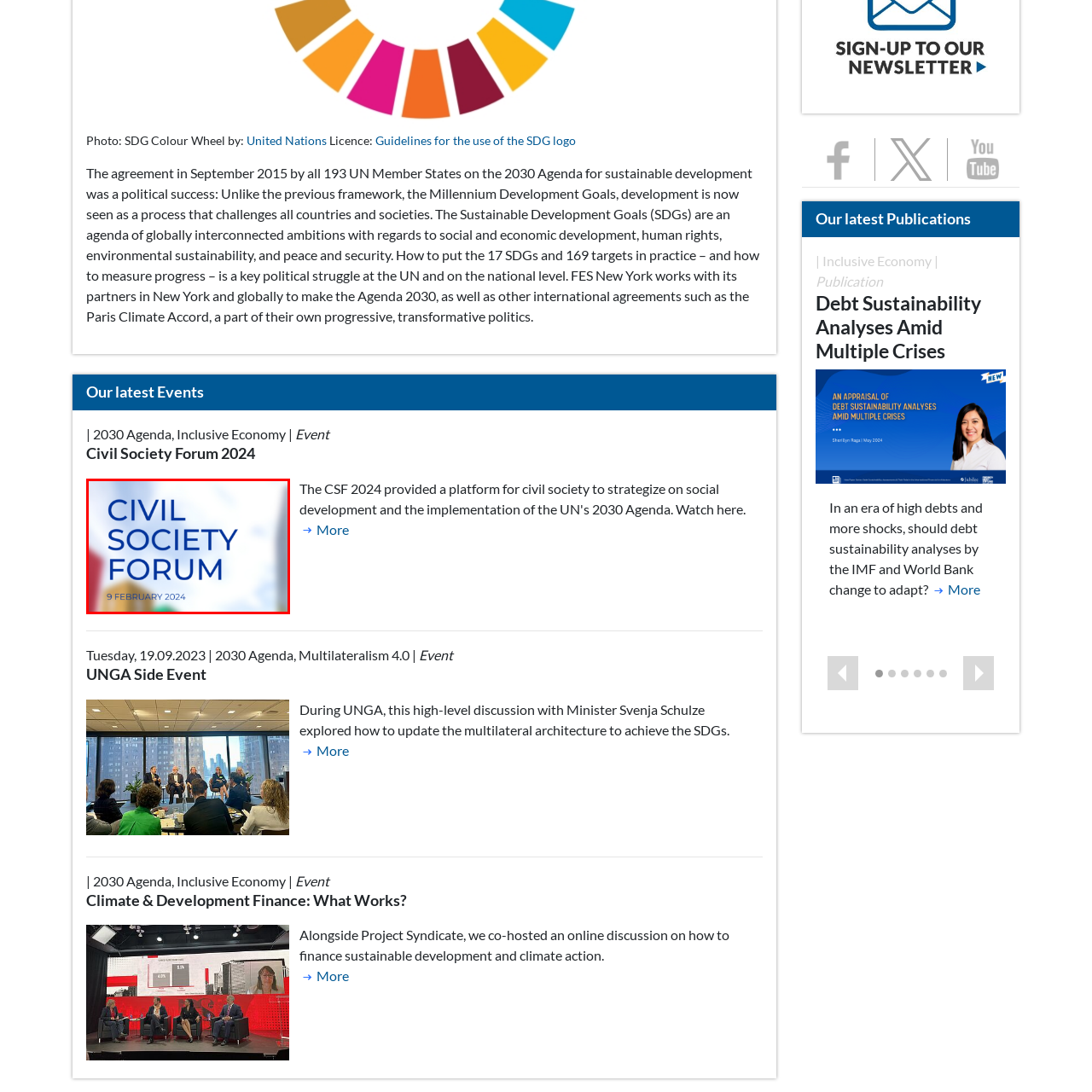Look at the image segment within the red box, What is the purpose of the Civil Society Forum? Give a brief response in one word or phrase.

Facilitating discussions on pressing global issues